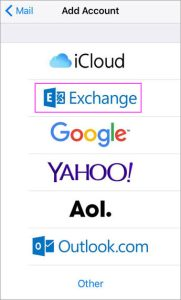Explain the image with as much detail as possible.

The image displays a screen from the iOS Mail app, specifically from the "Add Account" section. It showcases a list of email service options available for users to select when adding a new email account. Prominently featured among these options is "Exchange," highlighted in a box for emphasis. Other email services listed include iCloud, Google, Yahoo!, AOL, and Outlook.com, each represented with their respective logos. This interface allows users to easily choose their preferred email service when setting up their accounts on an iPhone or iPad.